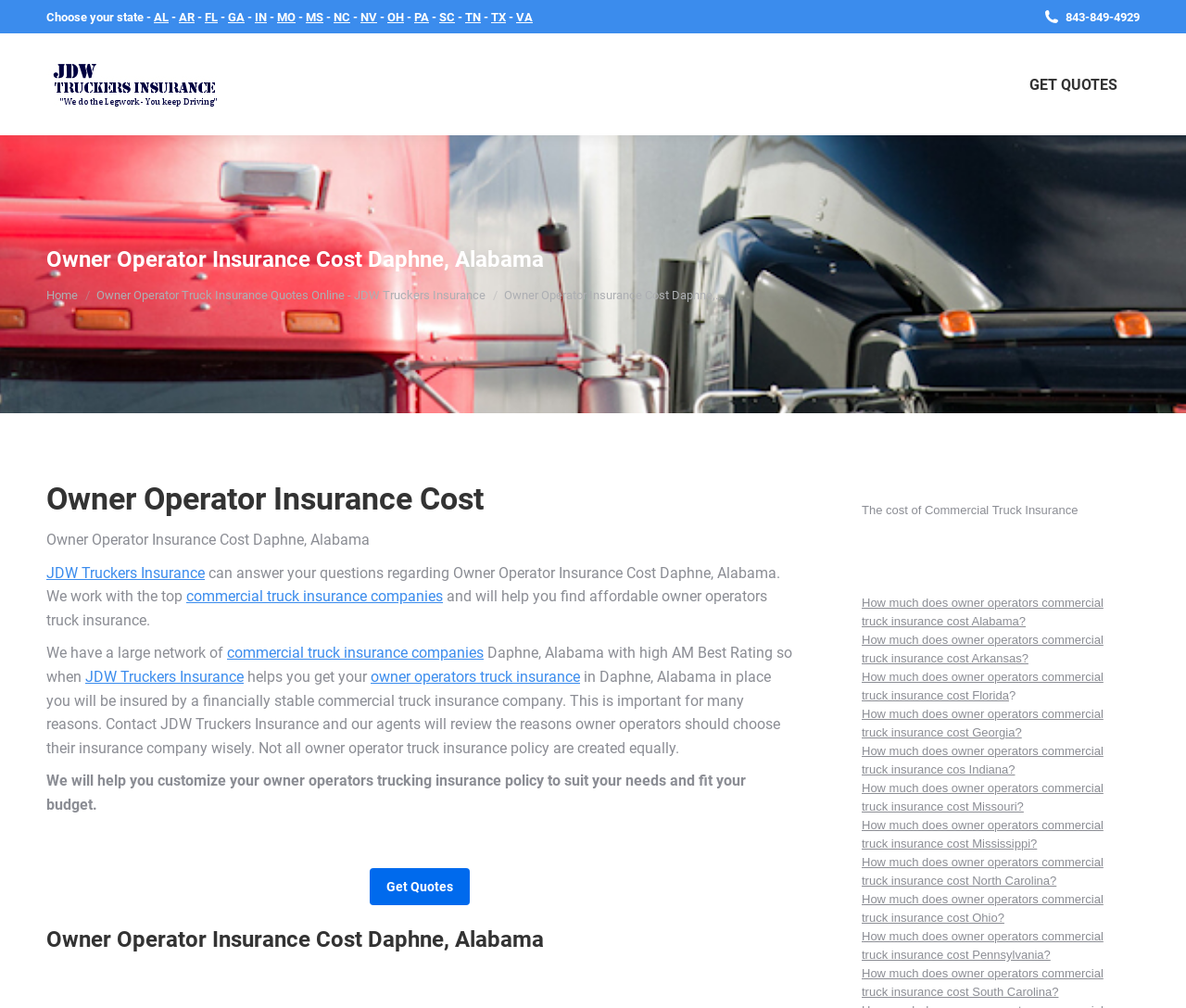Find the bounding box of the UI element described as follows: "commercial truck insurance companies".

[0.191, 0.639, 0.408, 0.657]